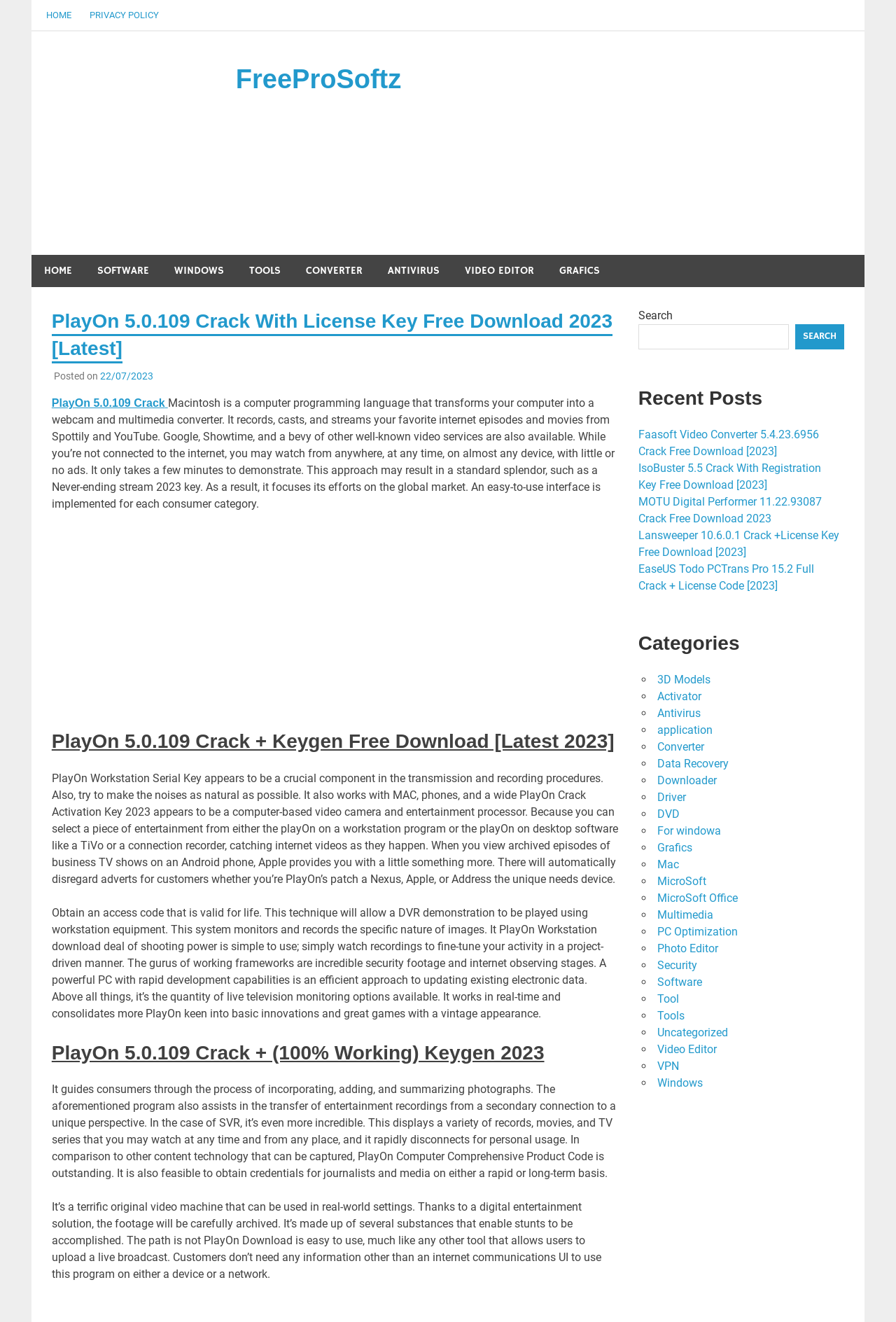Identify the bounding box coordinates of the element that should be clicked to fulfill this task: "View recent posts". The coordinates should be provided as four float numbers between 0 and 1, i.e., [left, top, right, bottom].

[0.712, 0.264, 0.942, 0.285]